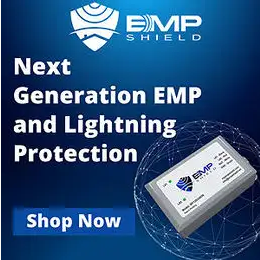Generate an elaborate caption that covers all aspects of the image.

The image promotes "EMP Shield," a product designed for advanced EMP (Electromagnetic Pulse) and lightning protection. Featuring a sleek, modern design, the advertisement highlights the product's capabilities with the text "Next Generation EMP and Lightning Protection" prominently displayed. The image also includes a call-to-action, "Shop Now," encouraging viewers to learn more about the product. The background blends shades of blue, creating a professional and tech-savvy look that emphasizes the innovative nature of the EMP Shield device depicted alongside the messaging.